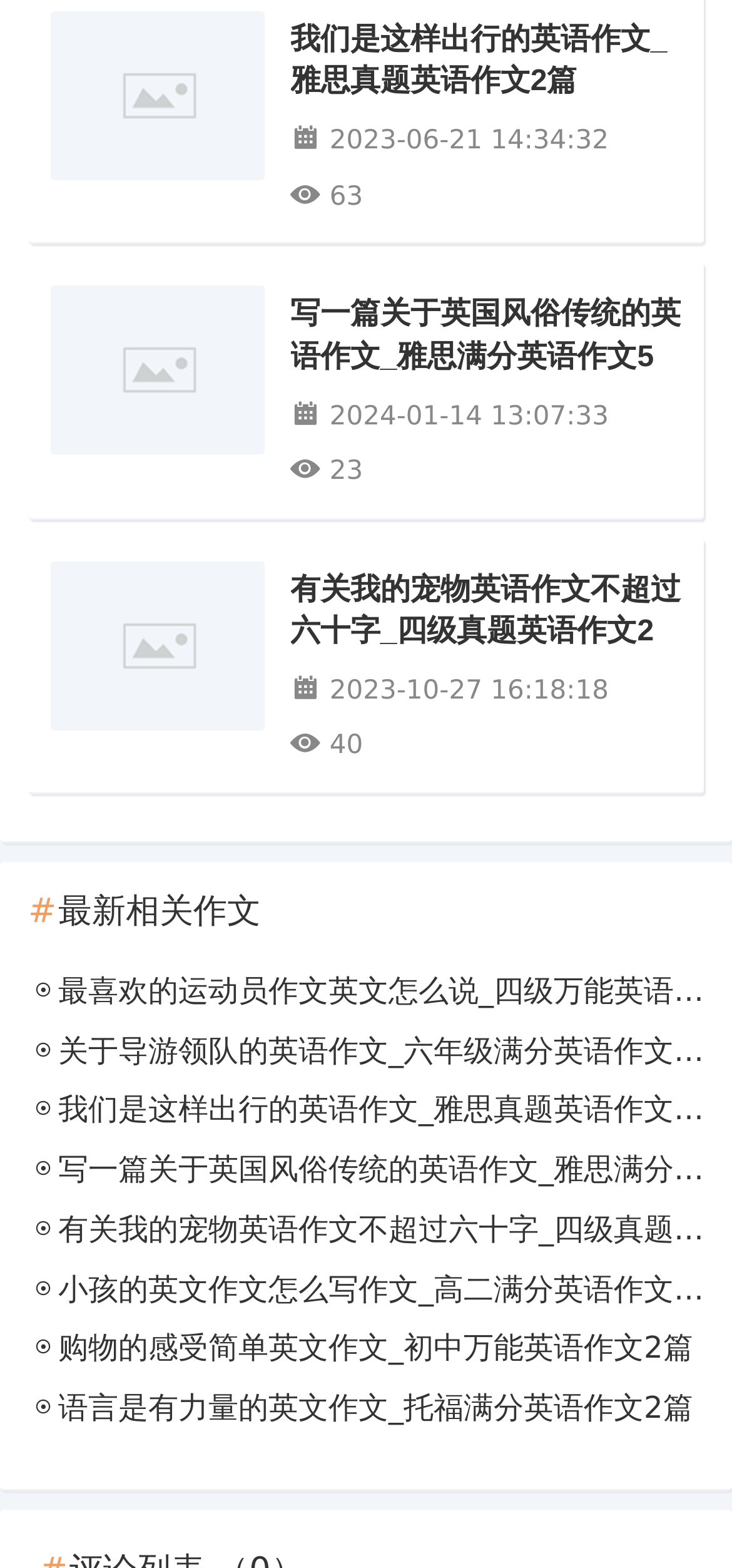What is the title of the first article?
Look at the screenshot and respond with one word or a short phrase.

我们是这样出行的英语作文_雅思真题英语作文2篇